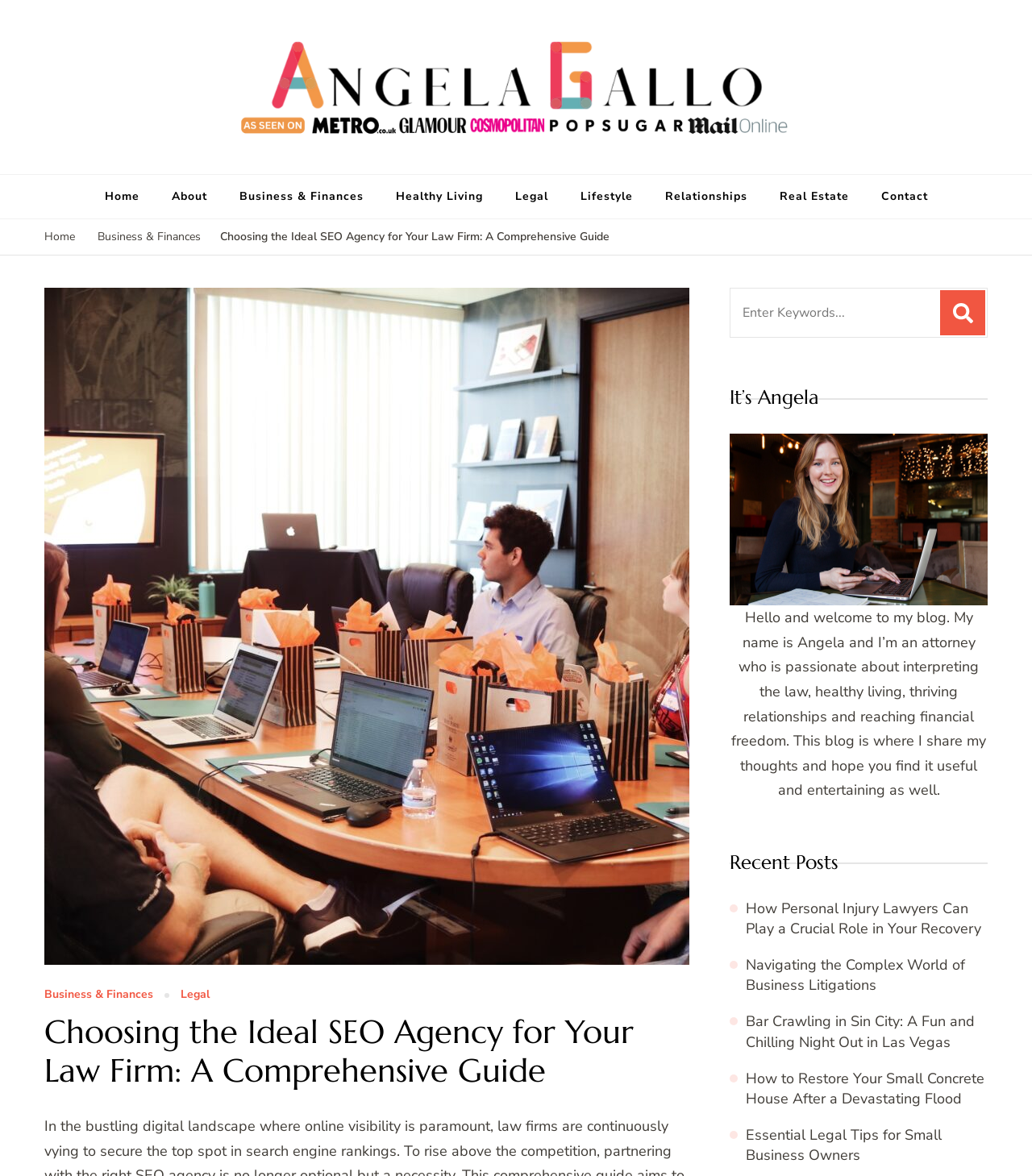Given the description "Business & Finances", provide the bounding box coordinates of the corresponding UI element.

[0.043, 0.841, 0.148, 0.852]